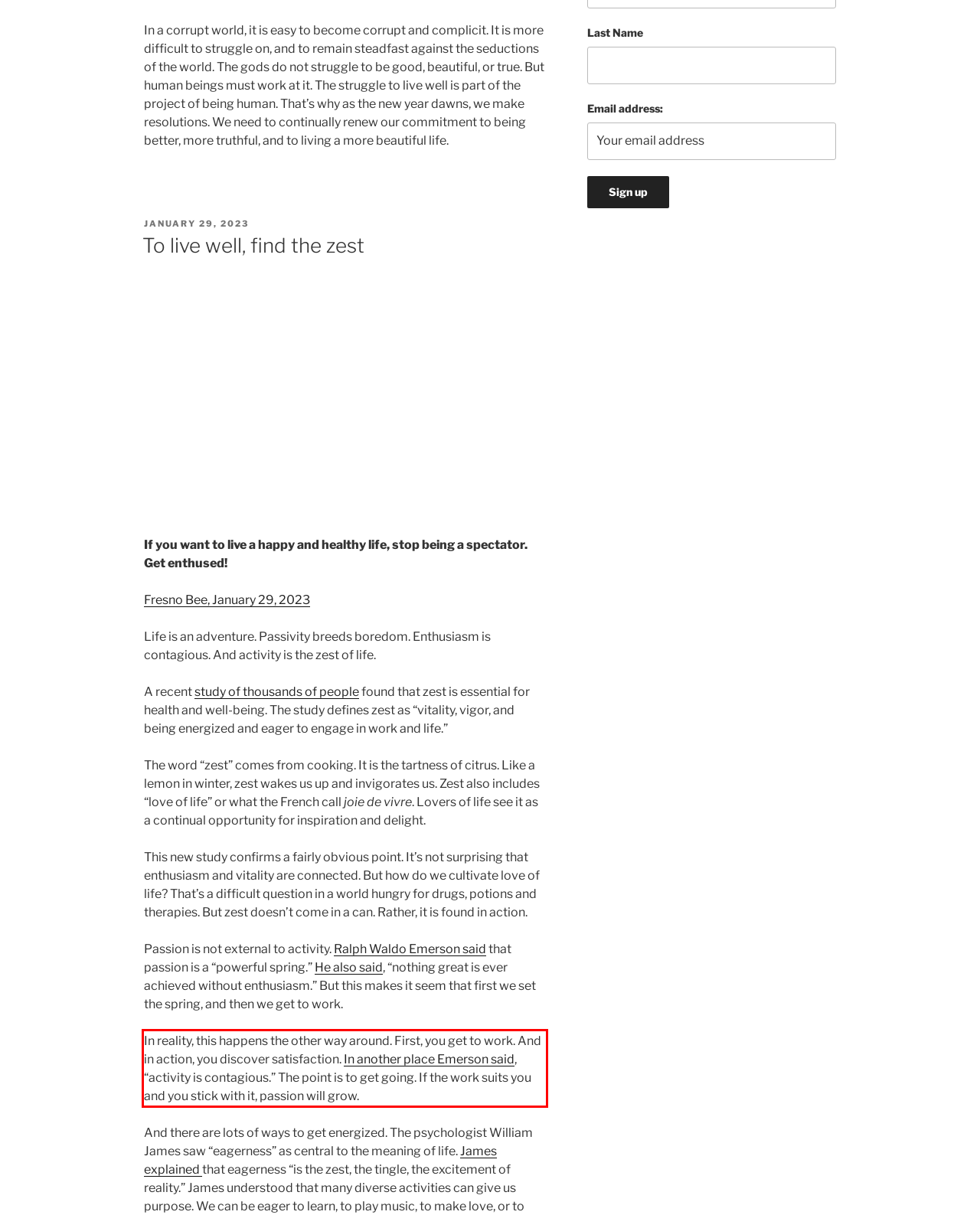You are provided with a screenshot of a webpage that includes a red bounding box. Extract and generate the text content found within the red bounding box.

In reality, this happens the other way around. First, you get to work. And in action, you discover satisfaction. In another place Emerson said, “activity is contagious.” The point is to get going. If the work suits you and you stick with it, passion will grow.